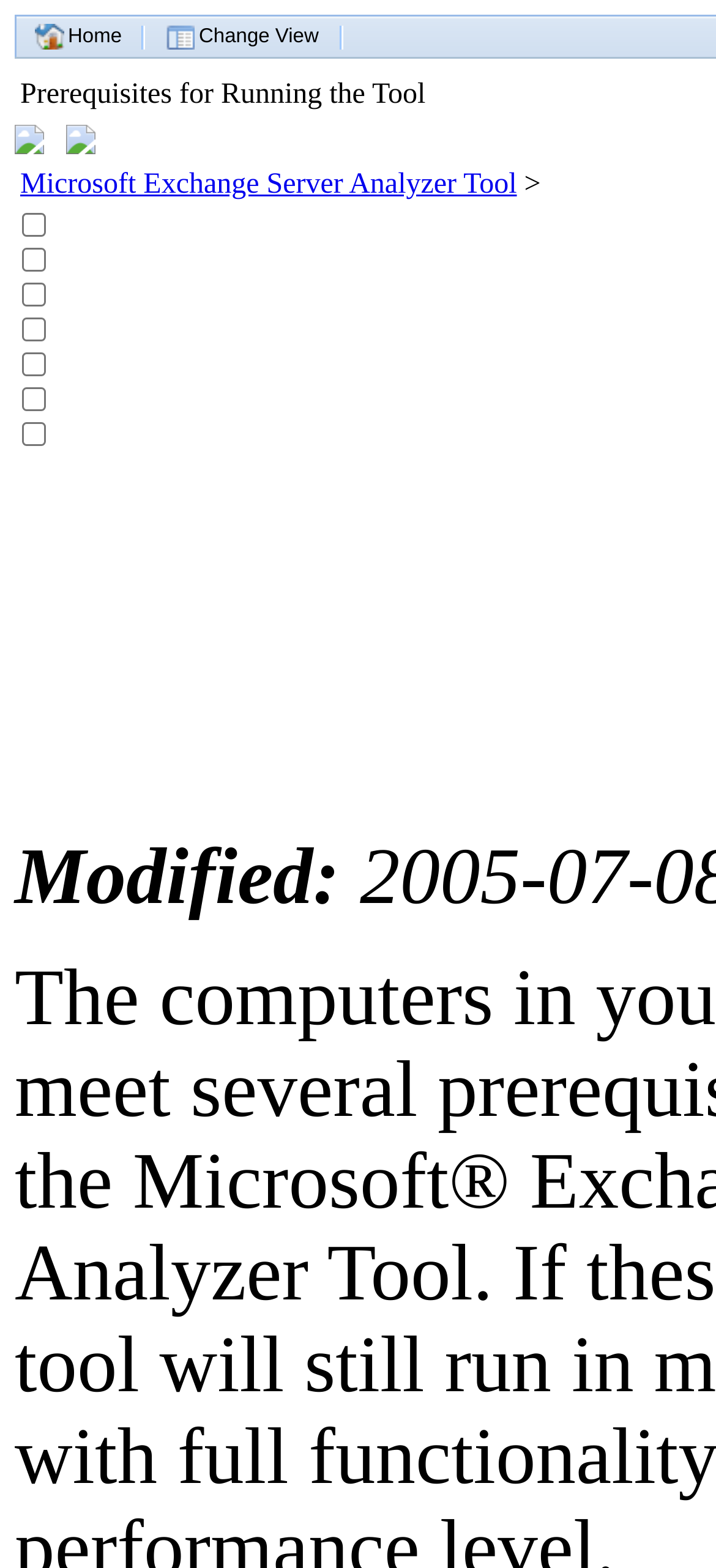Find and specify the bounding box coordinates that correspond to the clickable region for the instruction: "Click Change View".

[0.232, 0.015, 0.445, 0.032]